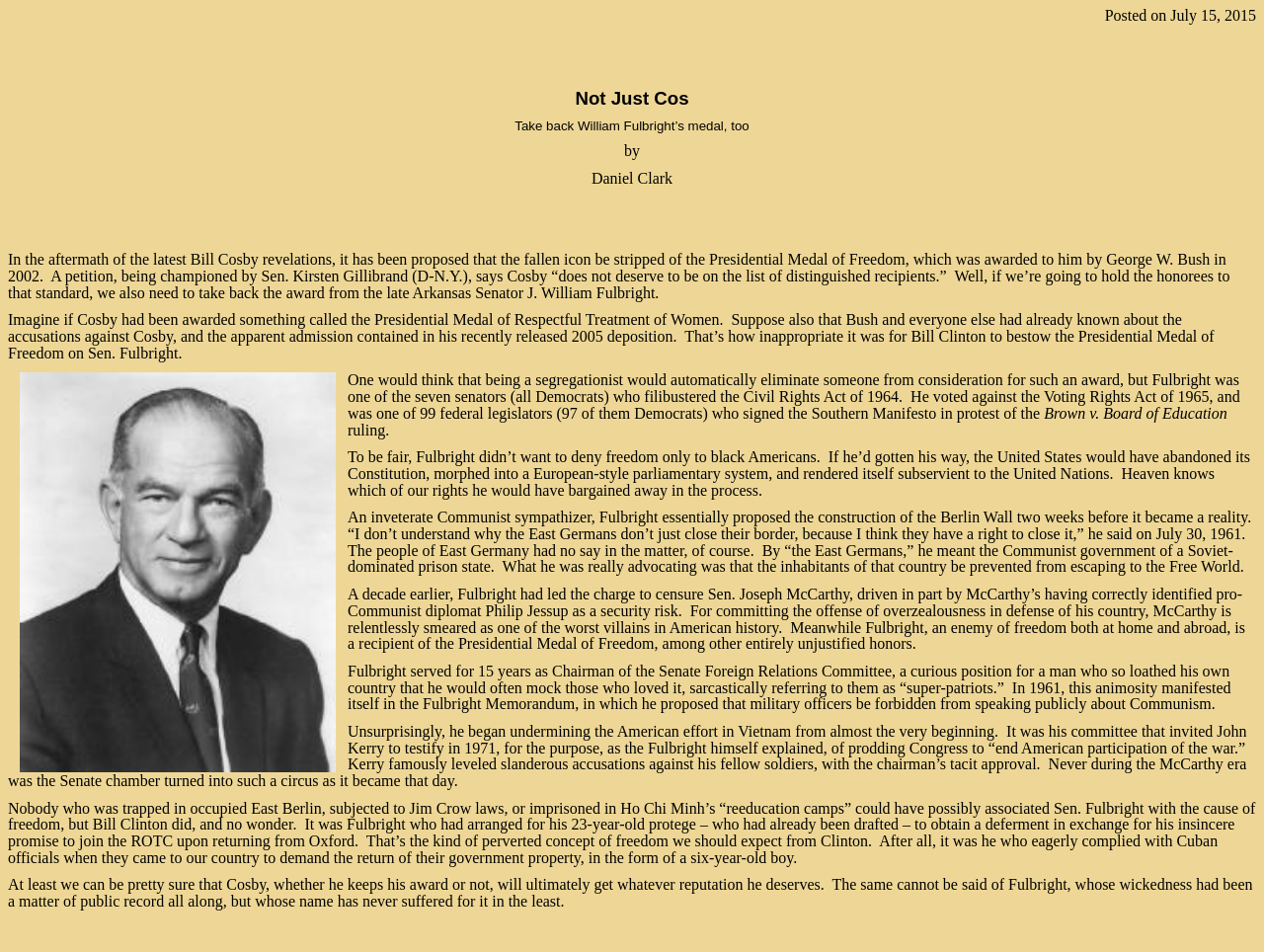Look at the image and give a detailed response to the following question: What is the name of the award mentioned in the article?

The article discusses the Presidential Medal of Freedom, which was awarded to Bill Cosby and argues that William Fulbright should also have his medal revoked.